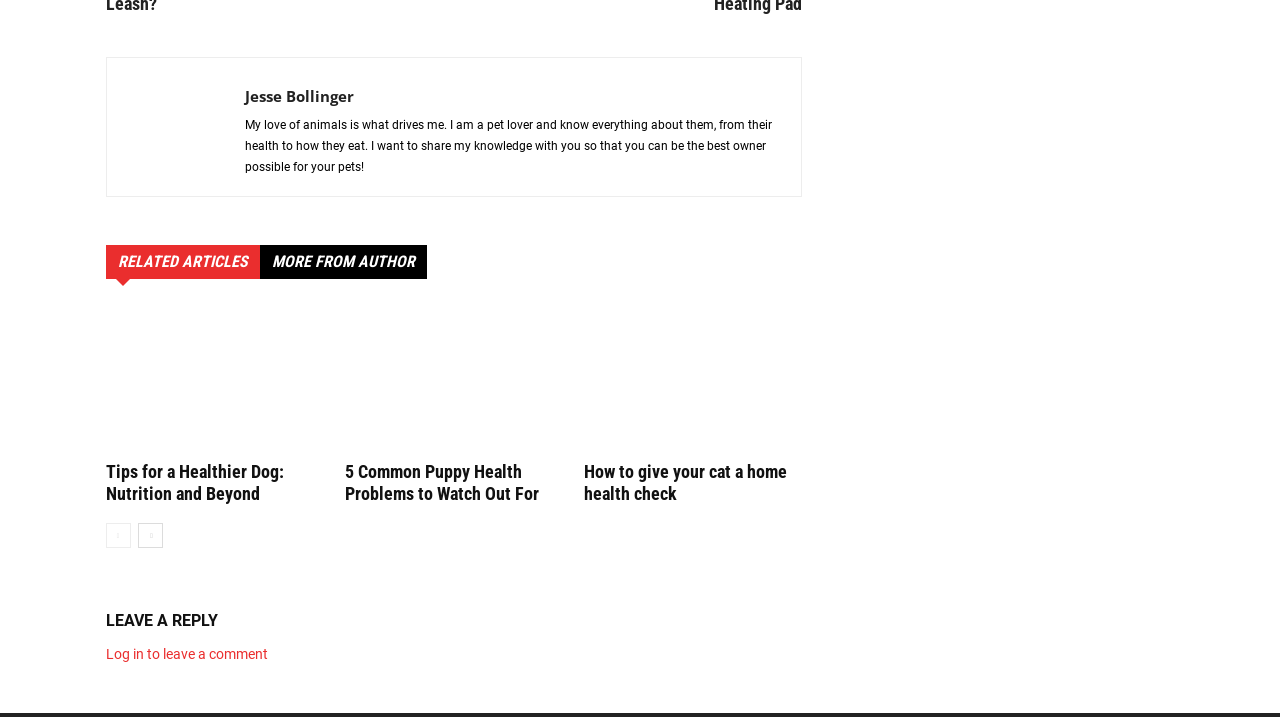Locate the bounding box coordinates of the element that should be clicked to execute the following instruction: "Share Episode".

None